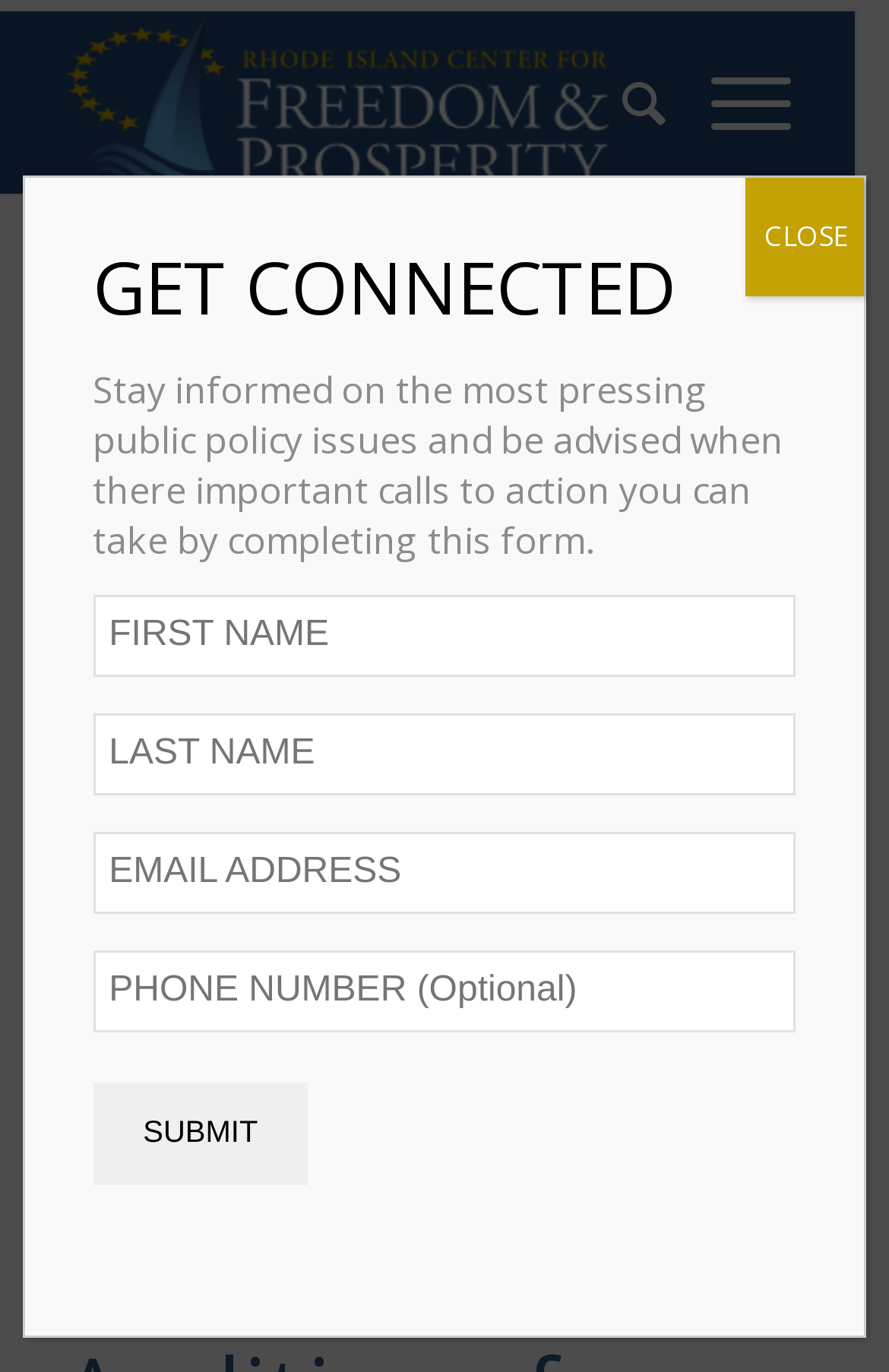Provide the bounding box coordinates, formatted as (top-left x, top-left y, bottom-right x, bottom-right y), with all values being floating point numbers between 0 and 1. Identify the bounding box of the UI element that matches the description: Menu Menu

[0.748, 0.008, 0.889, 0.141]